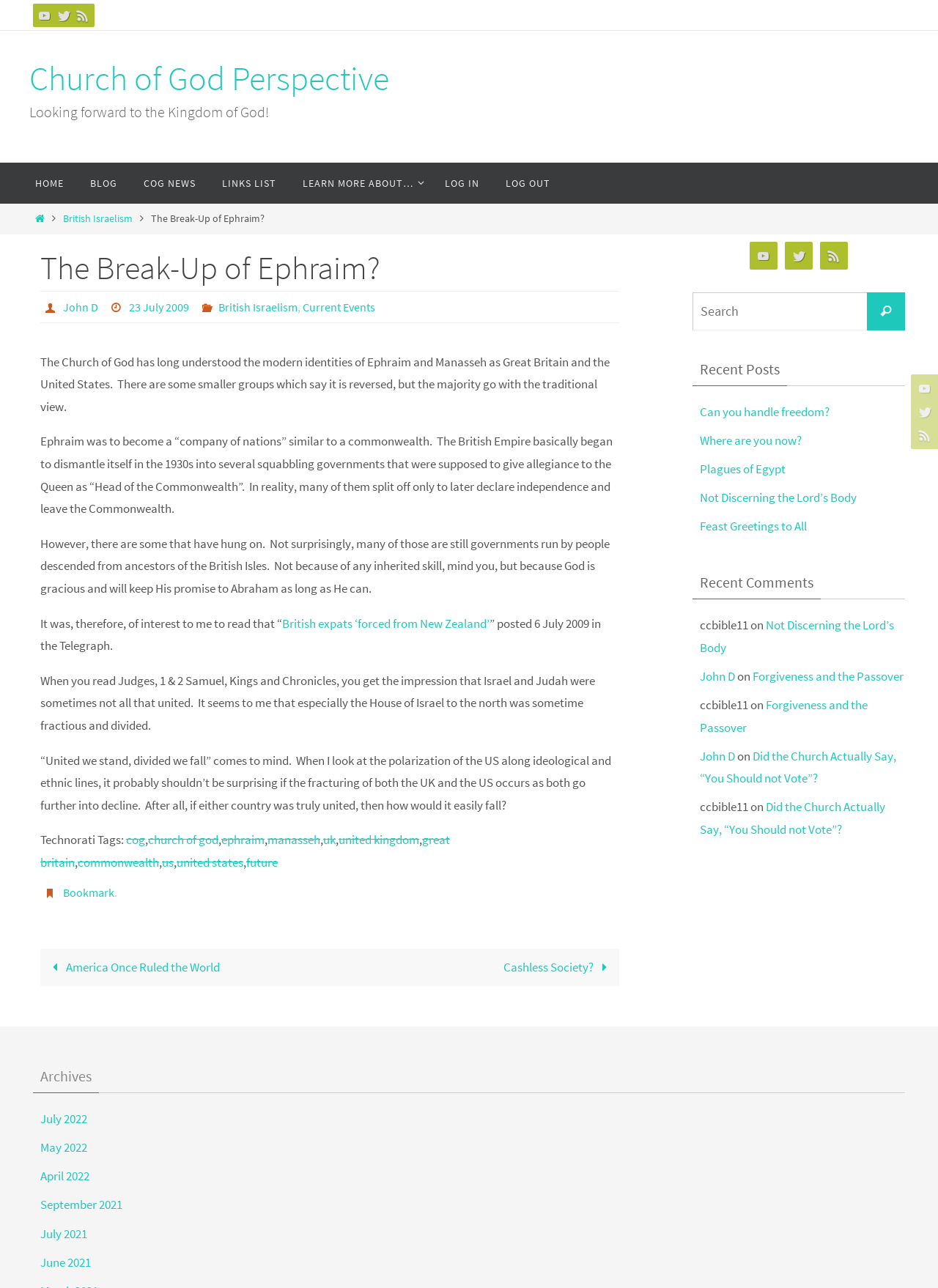What is the name of the author of this article?
Please answer the question as detailed as possible.

The author's name can be found in the main content section of the webpage, where it is written 'Author' followed by the link 'John D'.